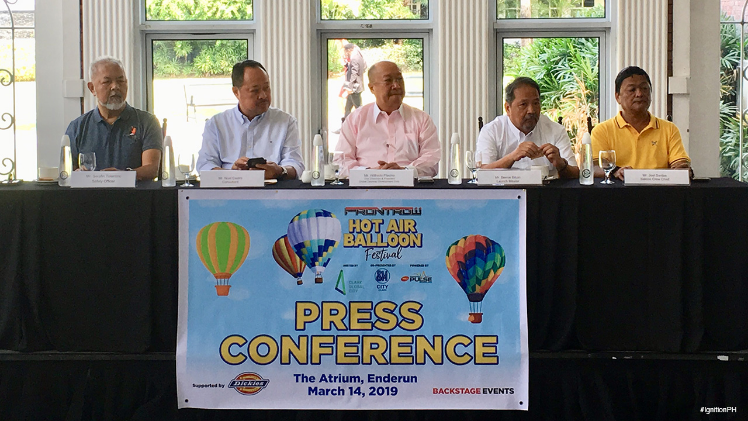What is the name of the venue where the press conference took place?
Using the image, give a concise answer in the form of a single word or short phrase.

The Atrium in Enderun